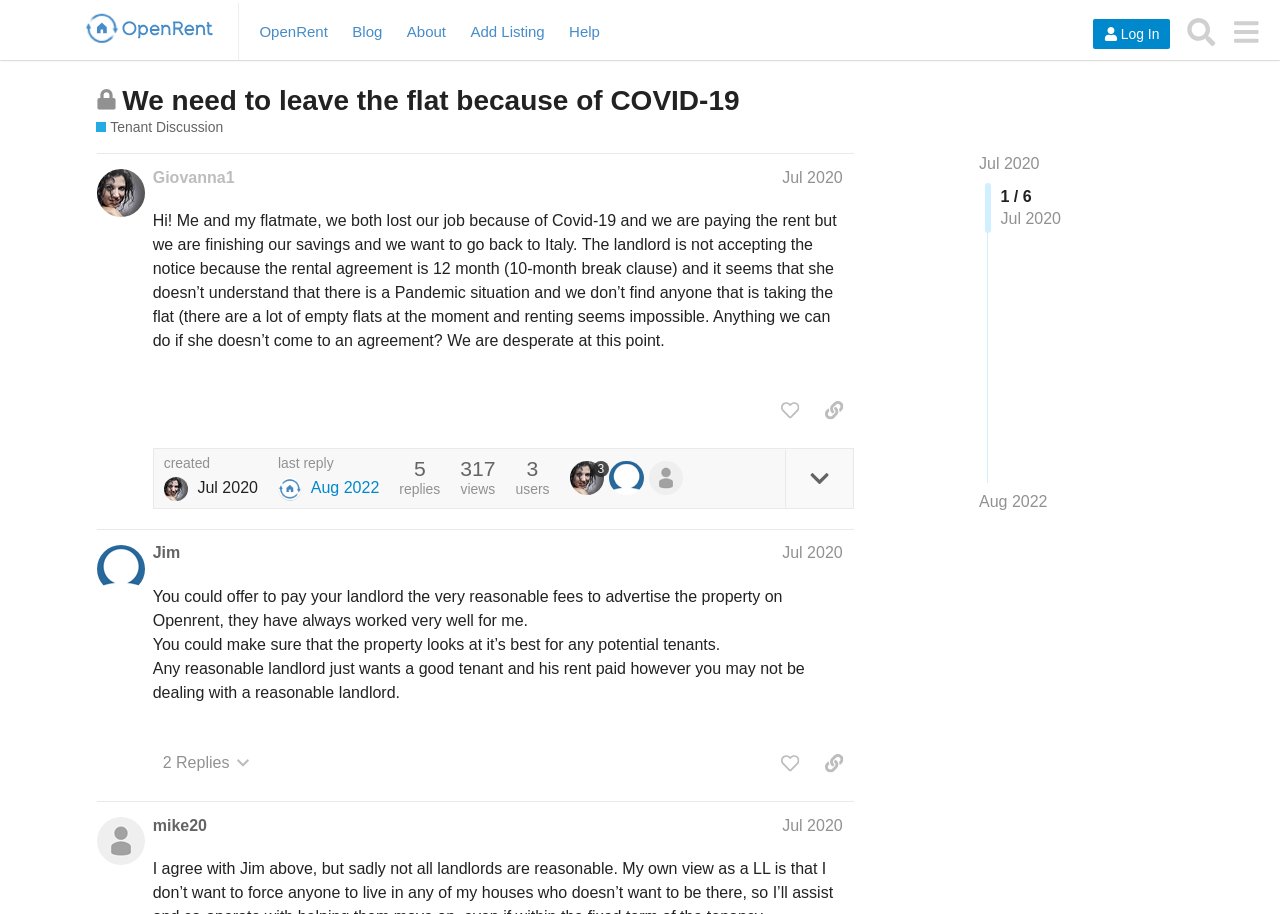Extract the bounding box coordinates for the described element: "Jul 2020". The coordinates should be represented as four float numbers between 0 and 1: [left, top, right, bottom].

[0.611, 0.185, 0.658, 0.203]